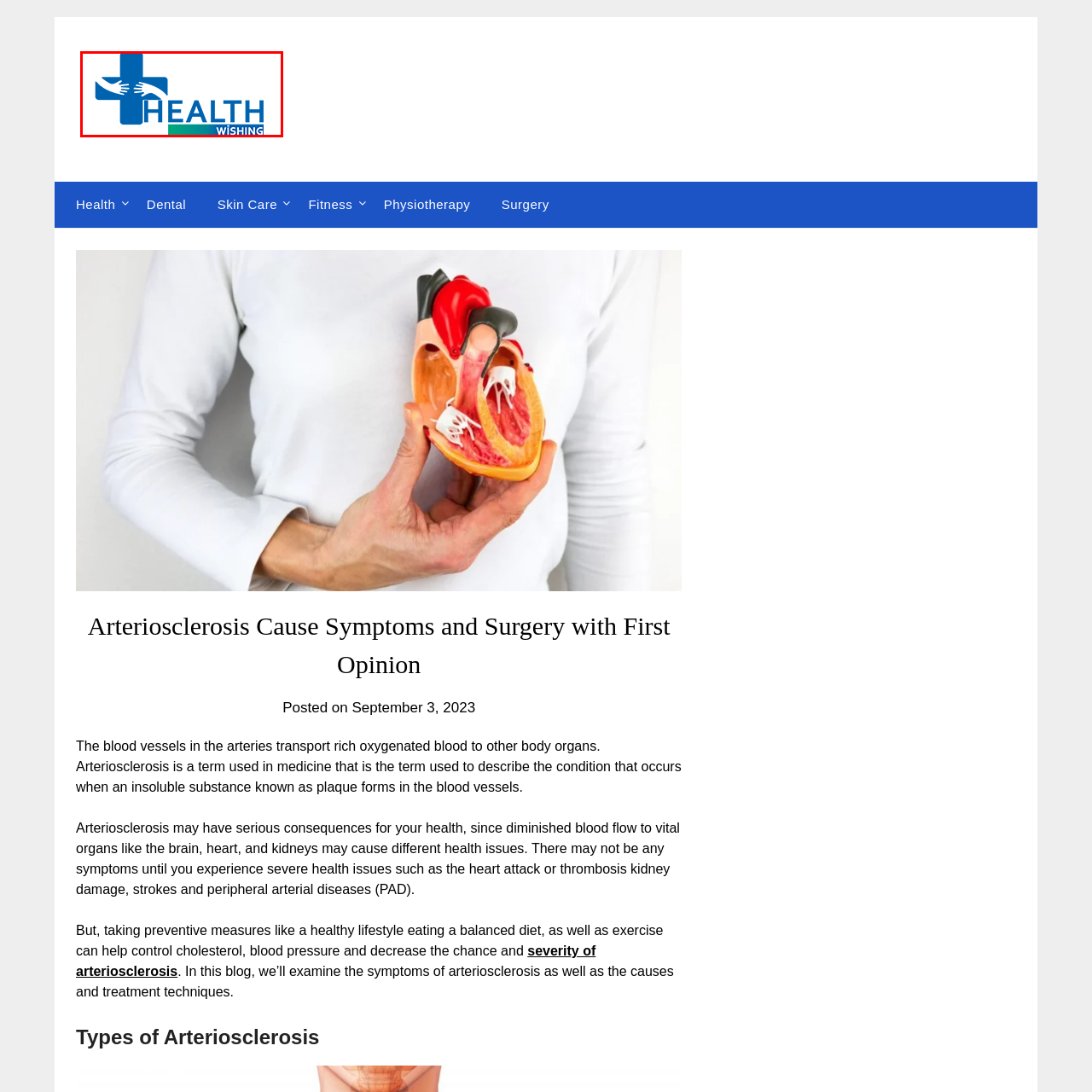Give a thorough and detailed explanation of the image enclosed by the red border.

The image features the logo of "Health Wishing," which combines health and well-being themes. The logo prominently displays a stylized blue cross, symbolizing medical care, alongside two hands that suggest support and compassion. Below the cross, the word "HEALTH" is depicted in bold, blue lettering, while "Wishing" is presented in a smaller font and colored with a gradient from green to blue. This visual representation emphasizes the mission of the organization, which appears to focus on promoting health awareness and a supportive approach to medical care and wellness.